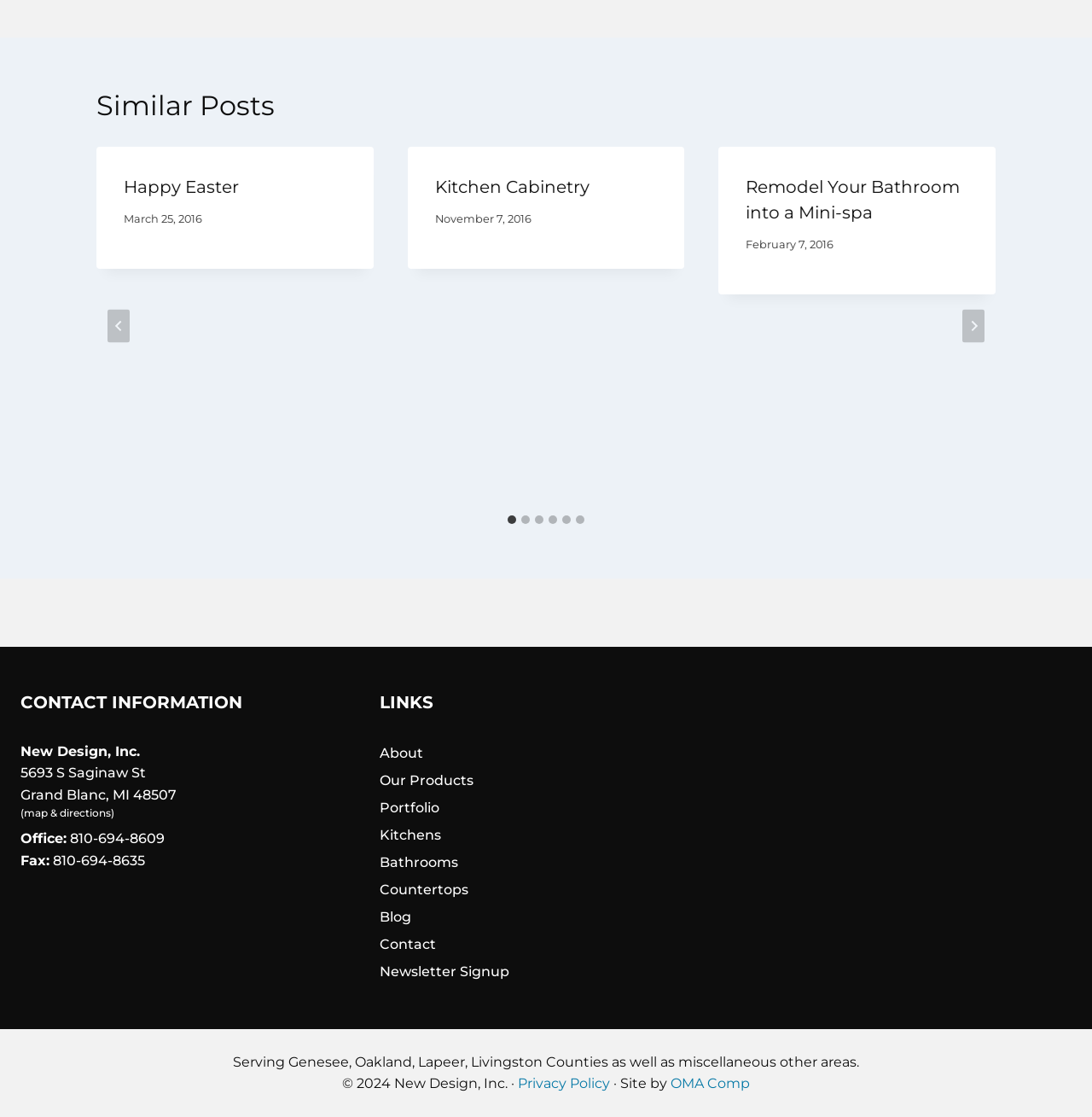Please provide the bounding box coordinates for the element that needs to be clicked to perform the instruction: "Go to last slide". The coordinates must consist of four float numbers between 0 and 1, formatted as [left, top, right, bottom].

[0.098, 0.277, 0.119, 0.307]